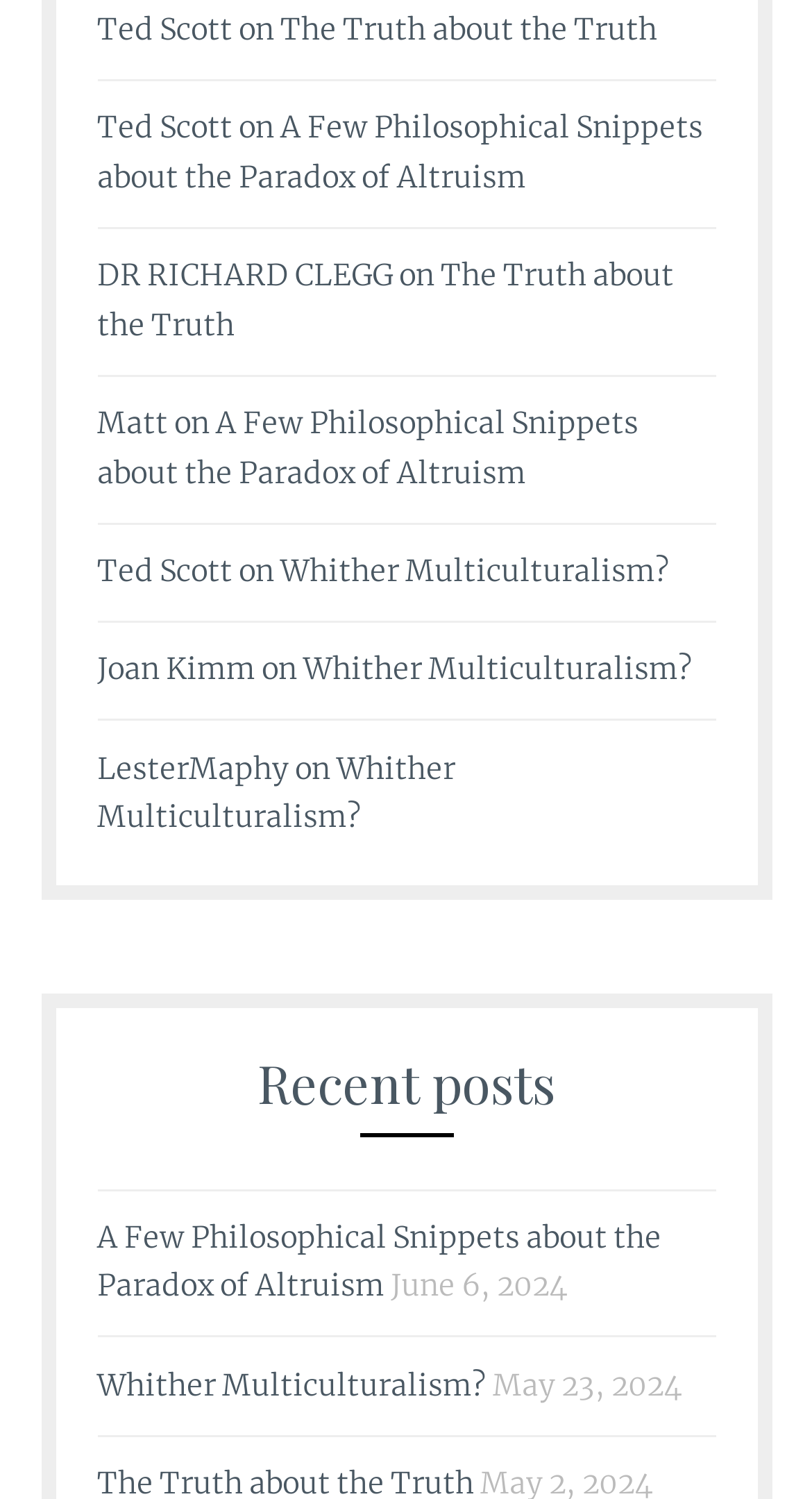Pinpoint the bounding box coordinates of the clickable element to carry out the following instruction: "read The Truth about the Truth article."

[0.345, 0.007, 0.809, 0.035]